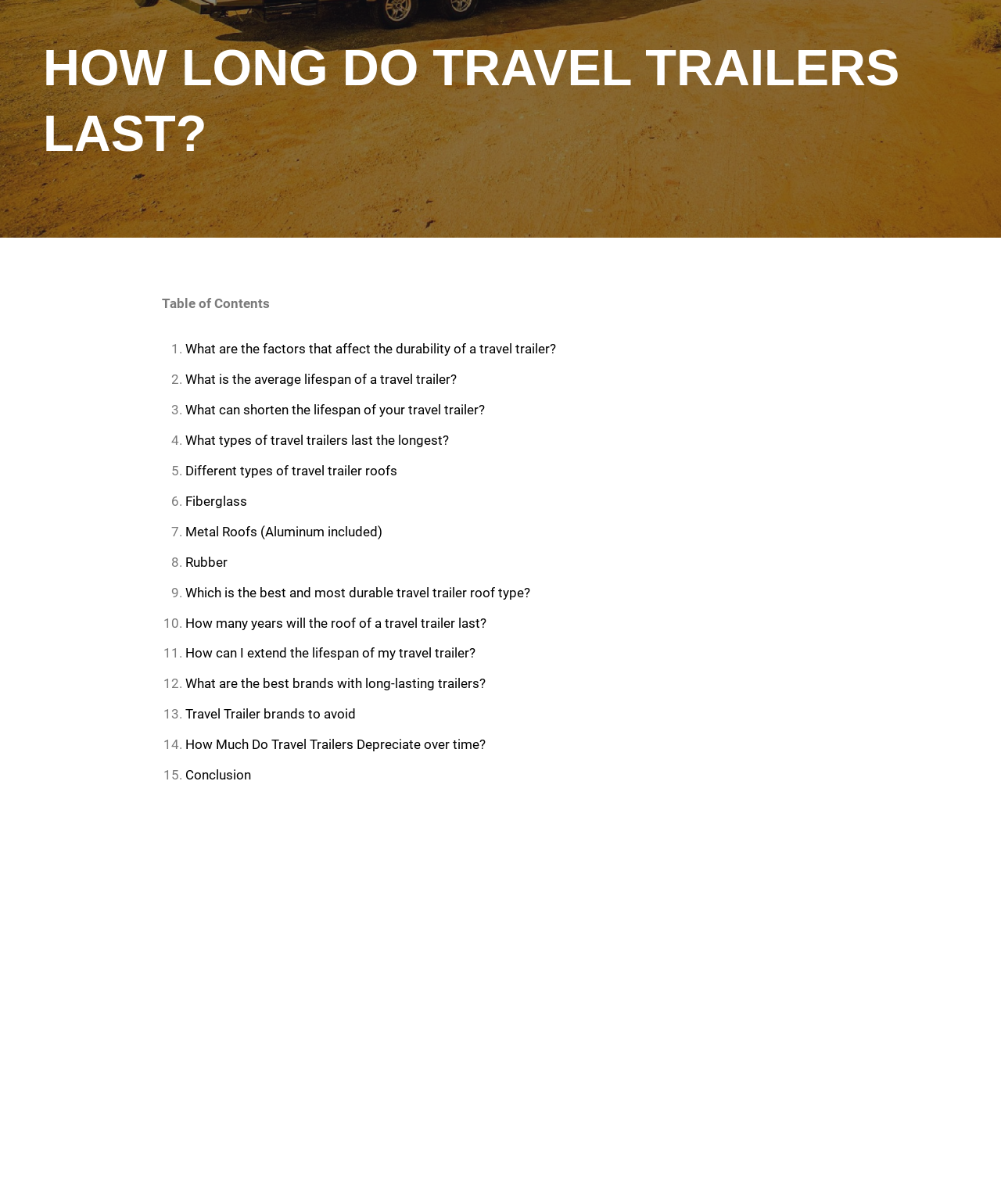Based on the element description "Travel Trailer brands to avoid", predict the bounding box coordinates of the UI element.

[0.185, 0.586, 0.355, 0.599]